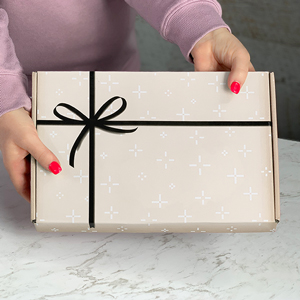Provide a thorough and detailed response to the question by examining the image: 
What is the color of the person's nails?

The person's hands, which are holding the gift box, have striking pink nails, which suggest a sense of anticipation and warmth, and add a touch of personality to the overall image.